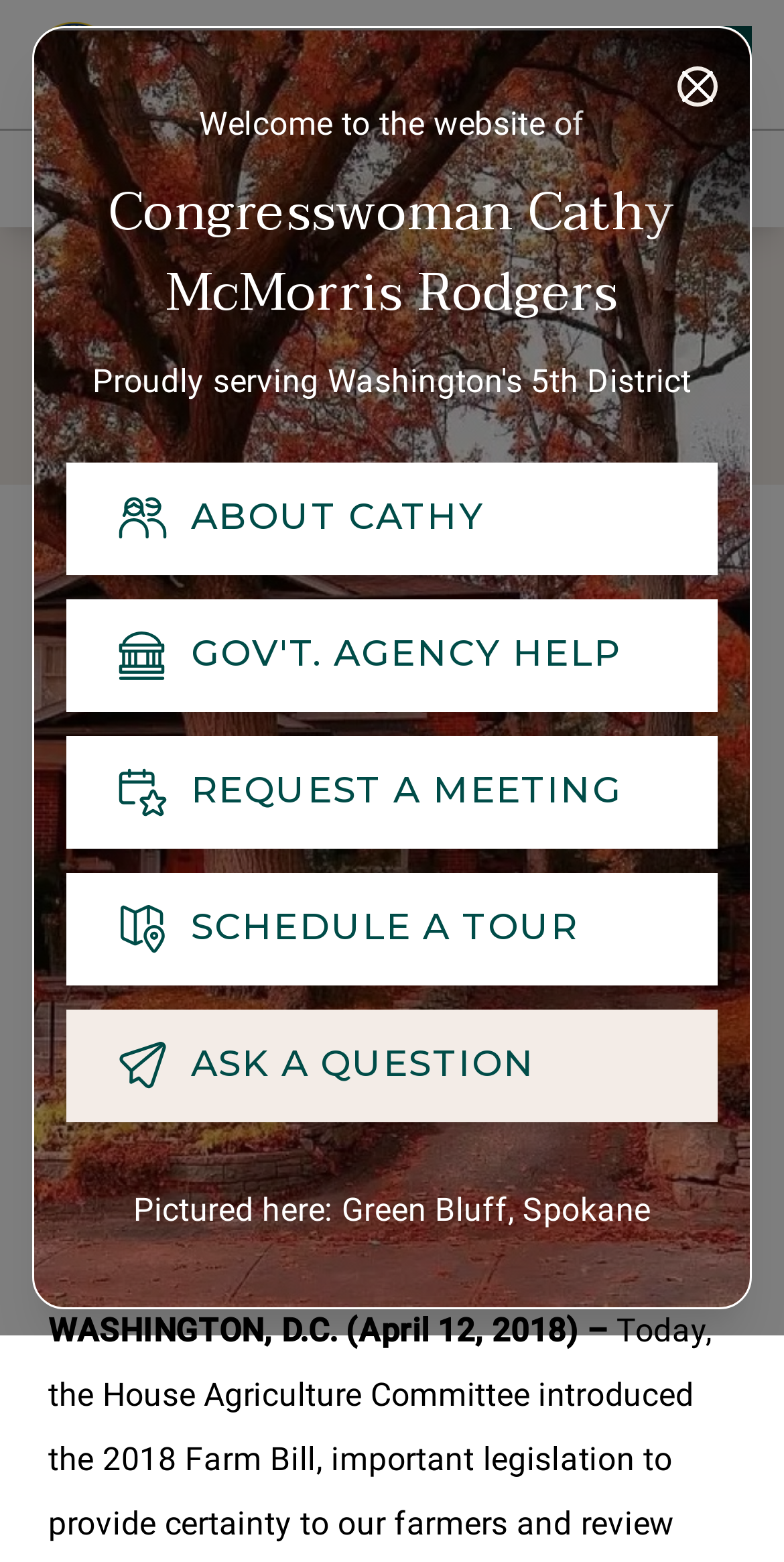Pinpoint the bounding box coordinates of the clickable area needed to execute the instruction: "Go to the 'Contact' page". The coordinates should be specified as four float numbers between 0 and 1, i.e., [left, top, right, bottom].

[0.805, 0.032, 0.959, 0.057]